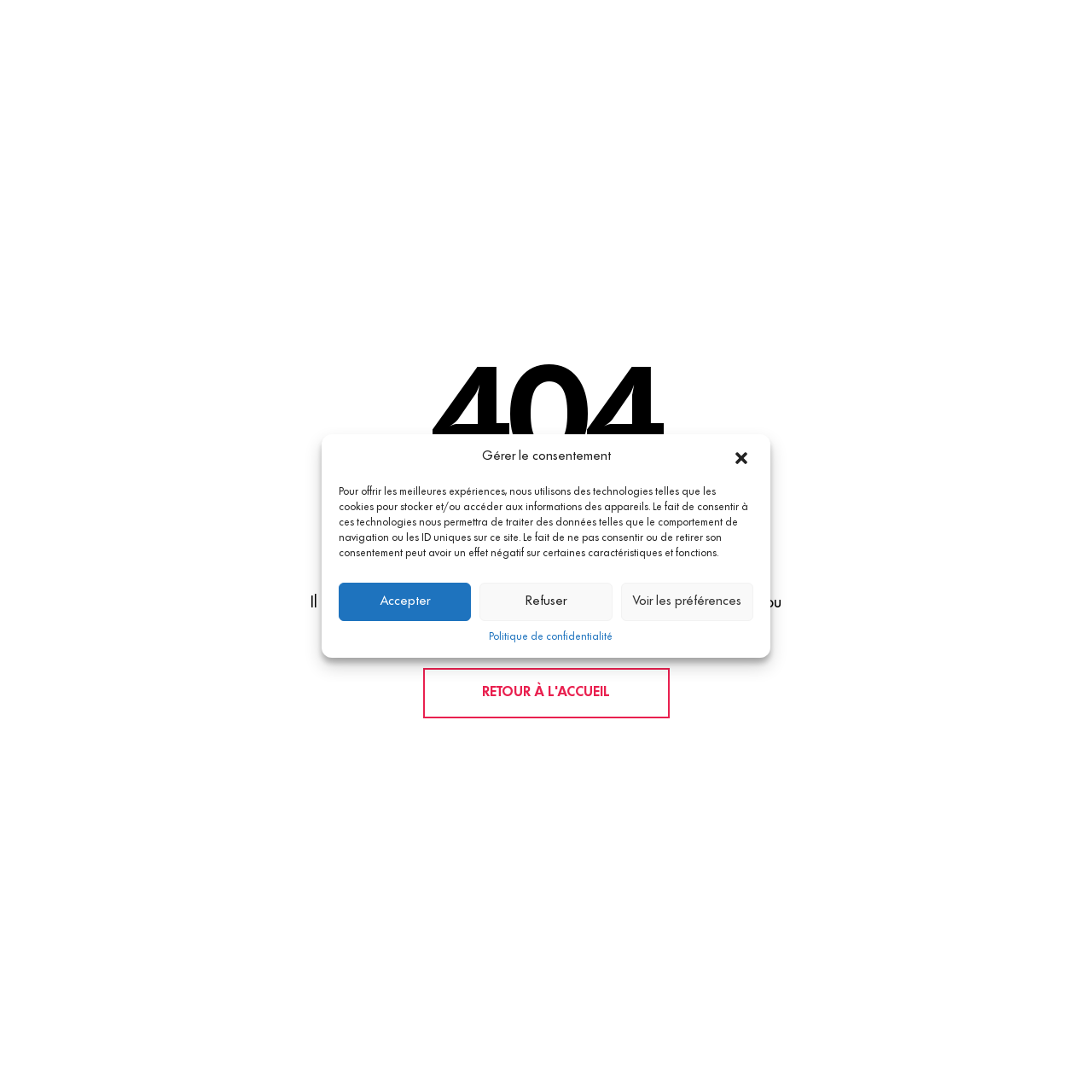Give a short answer using one word or phrase for the question:
Where can the user go from this page?

Back to home